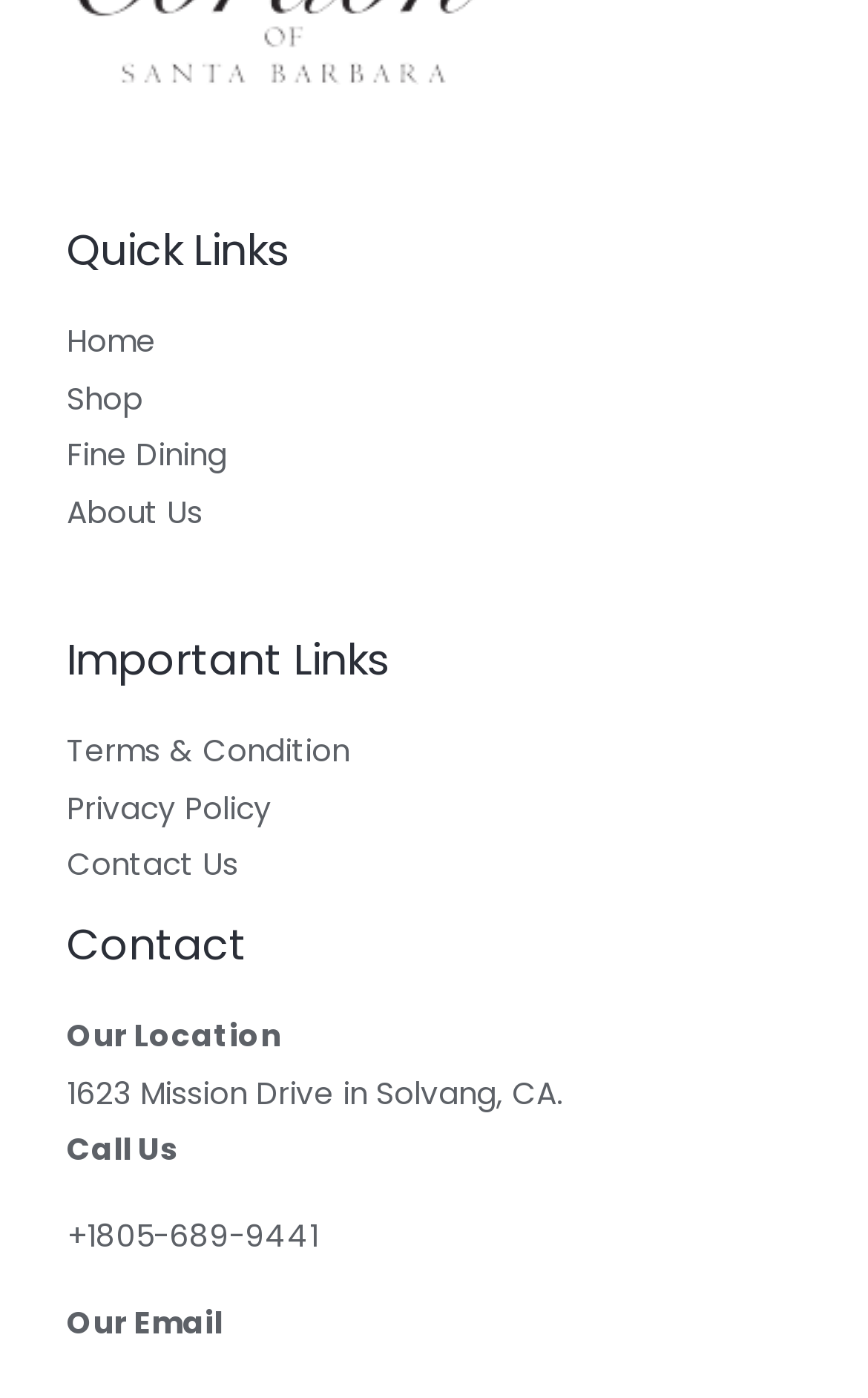Provide the bounding box coordinates of the UI element this sentence describes: "Shop".

[0.077, 0.27, 0.164, 0.301]